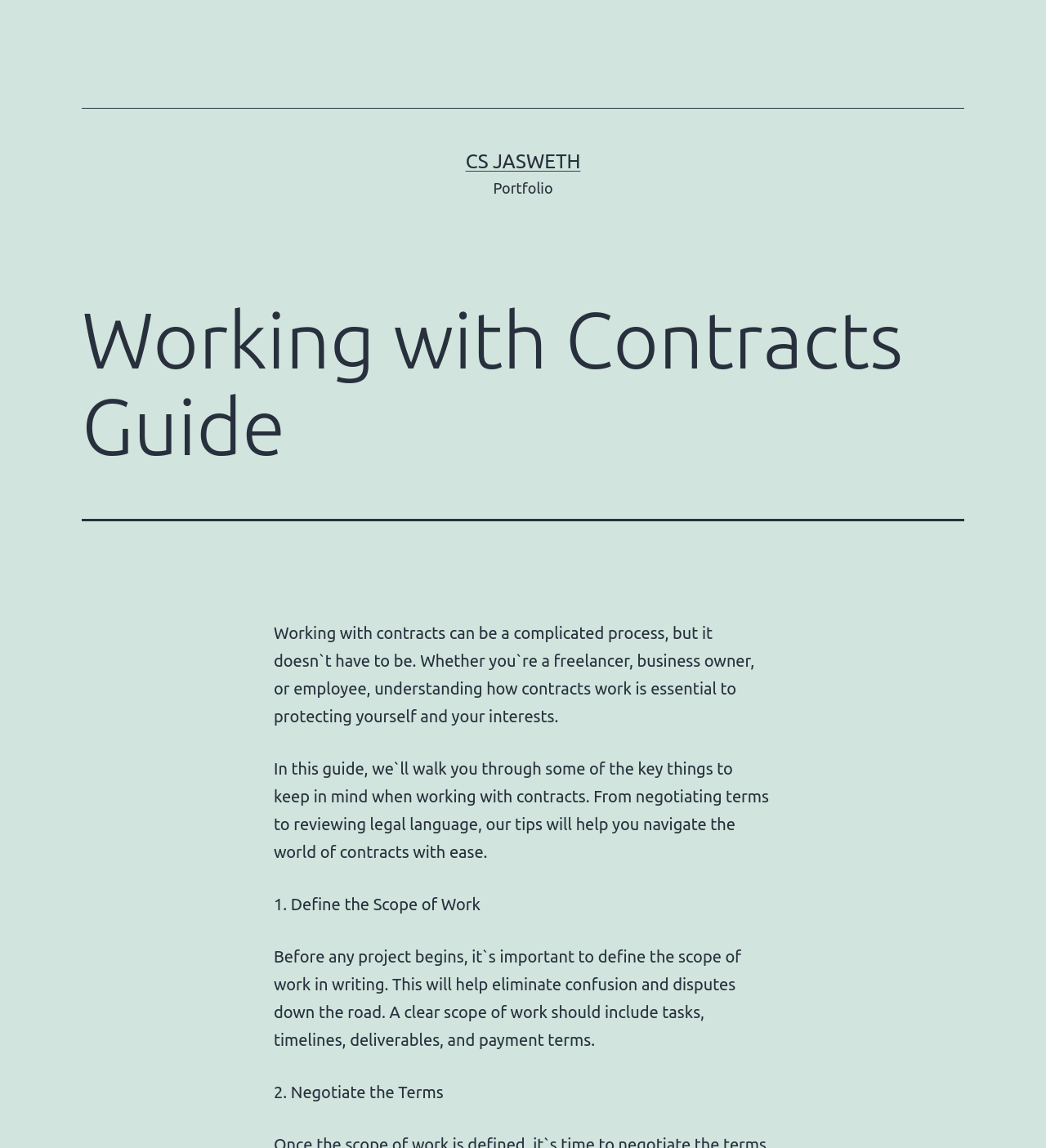Respond with a single word or phrase to the following question:
What should a clear scope of work include?

Tasks, timelines, deliverables, payment terms